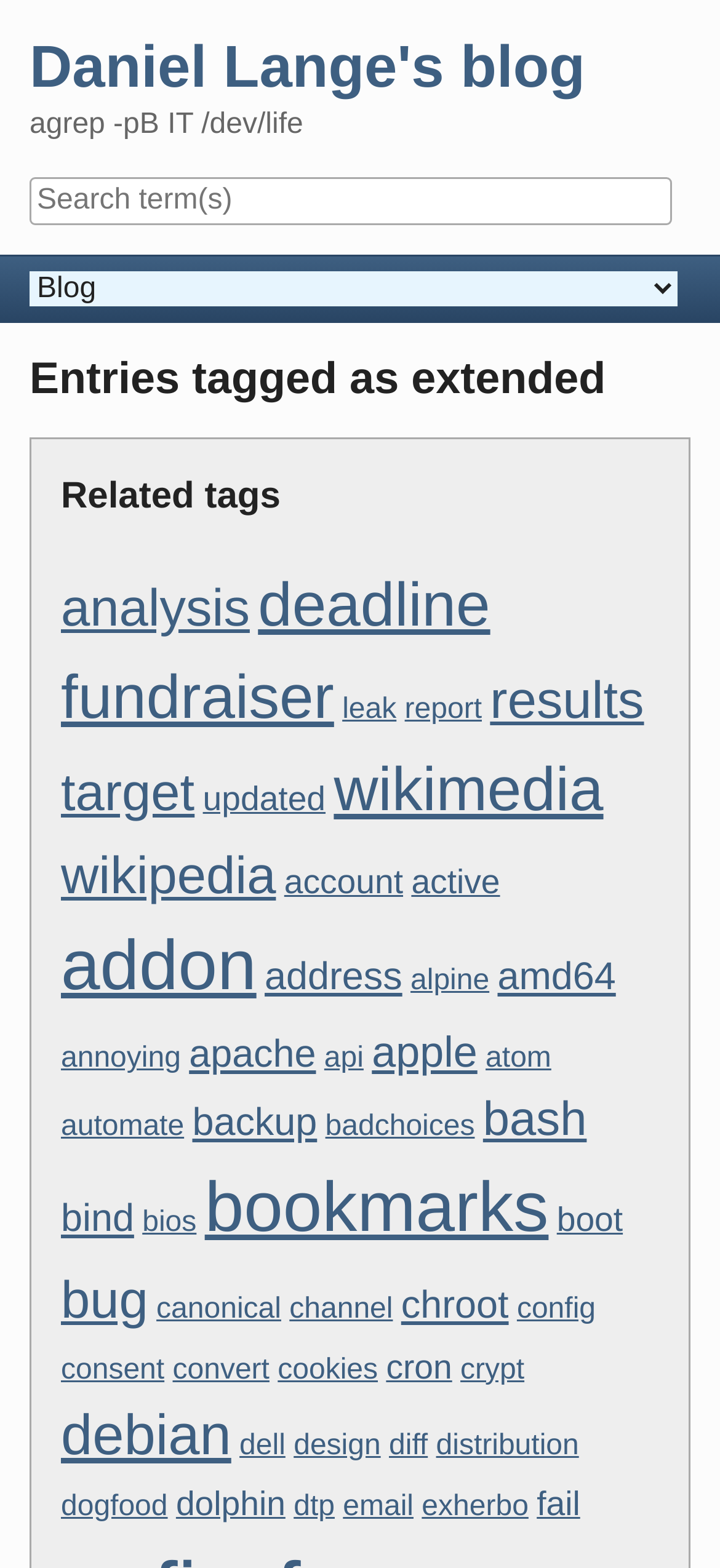Generate a comprehensive caption for the webpage you are viewing.

This webpage is Daniel Lange's blog, with a focus on entries tagged as "extended". At the top, there is a link to the blog's homepage, "Daniel Lange's blog agrep -pB IT /dev/life", and a heading that reads "Daniel Lange's blog". Below this, there is a search bar with a "Quicksearch" label and a "Go!" button to the right.

On the left side of the page, there is a combobox with a heading "Entries tagged as extended" above it. Below the combobox, there is a list of related tags, with 43 links to various tags such as "analysis", "deadline", "fundraiser", and many others. These links are arranged in a vertical list, with some tags having multiple links. The list takes up most of the page's content area.

The overall layout of the page is simple, with a focus on presenting a list of related tags. The search bar and combobox are positioned at the top, making it easy to navigate and find specific content.